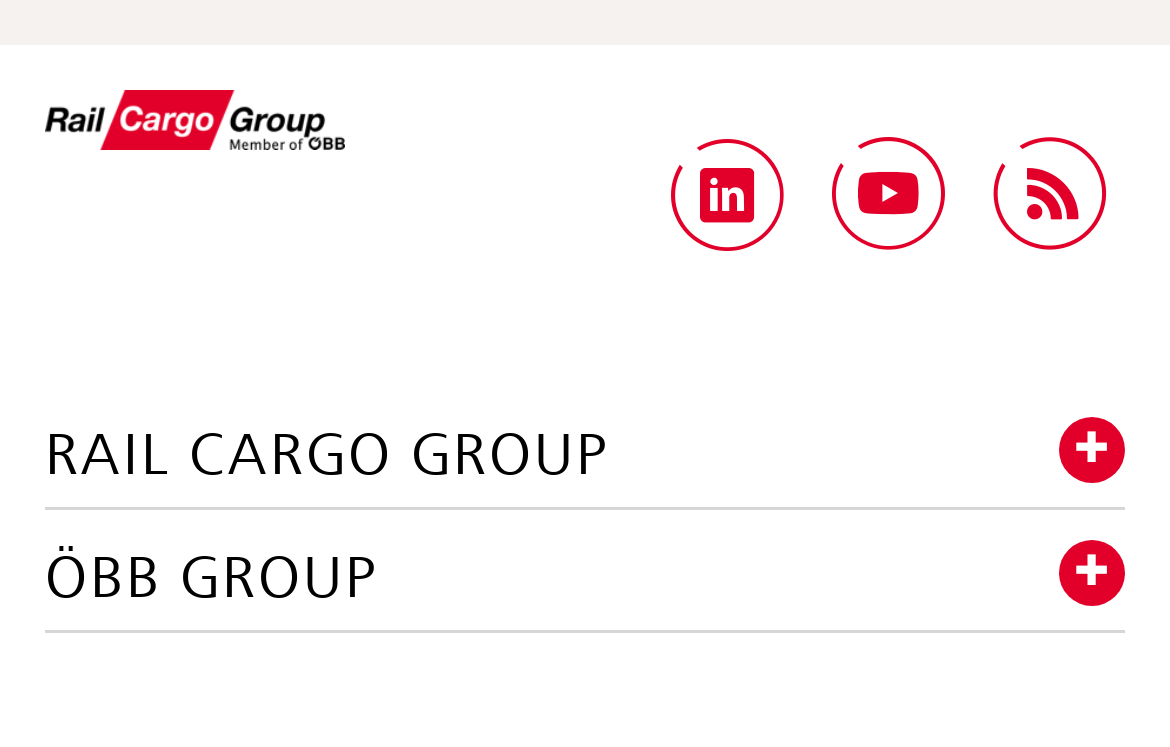What is the position of the LinkedIn link?
Provide a detailed and extensive answer to the question.

The LinkedIn link is located at the top-right corner of the webpage with a bounding box of [0.556, 0.166, 0.685, 0.277], which indicates that its y1 and y2 coordinates are smaller than those of the other elements, making it appear at the top-right position.